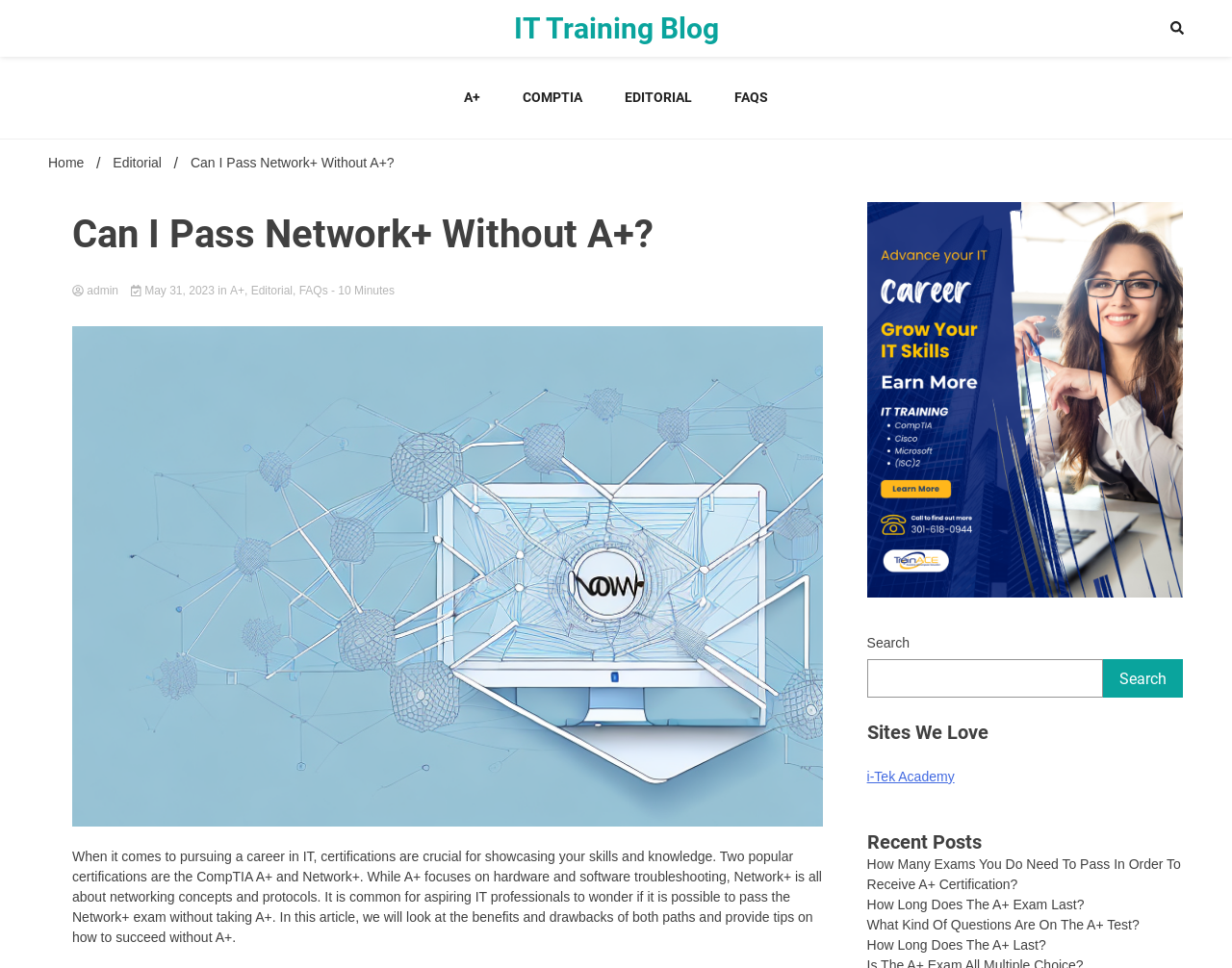Find the bounding box coordinates of the element's region that should be clicked in order to follow the given instruction: "Visit the i-Tek Academy site". The coordinates should consist of four float numbers between 0 and 1, i.e., [left, top, right, bottom].

[0.704, 0.794, 0.775, 0.81]